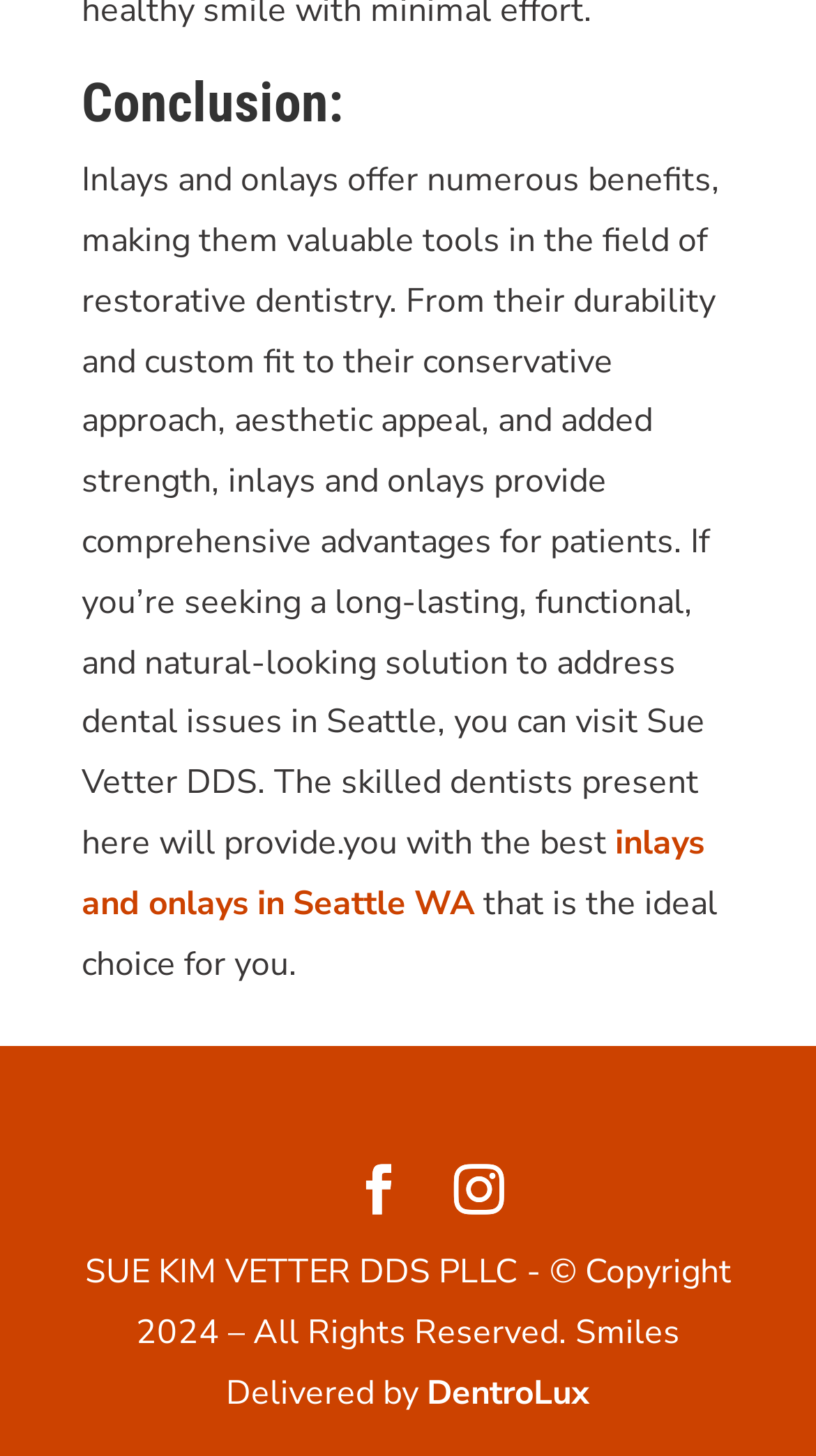Where can one visit for inlays and onlays?
Based on the image, answer the question with as much detail as possible.

According to the webpage, if one is seeking a long-lasting, functional, and natural-looking solution to address dental issues in Seattle, they can visit Sue Vetter DDS. This information is provided in the text that follows the heading 'Conclusion:'.